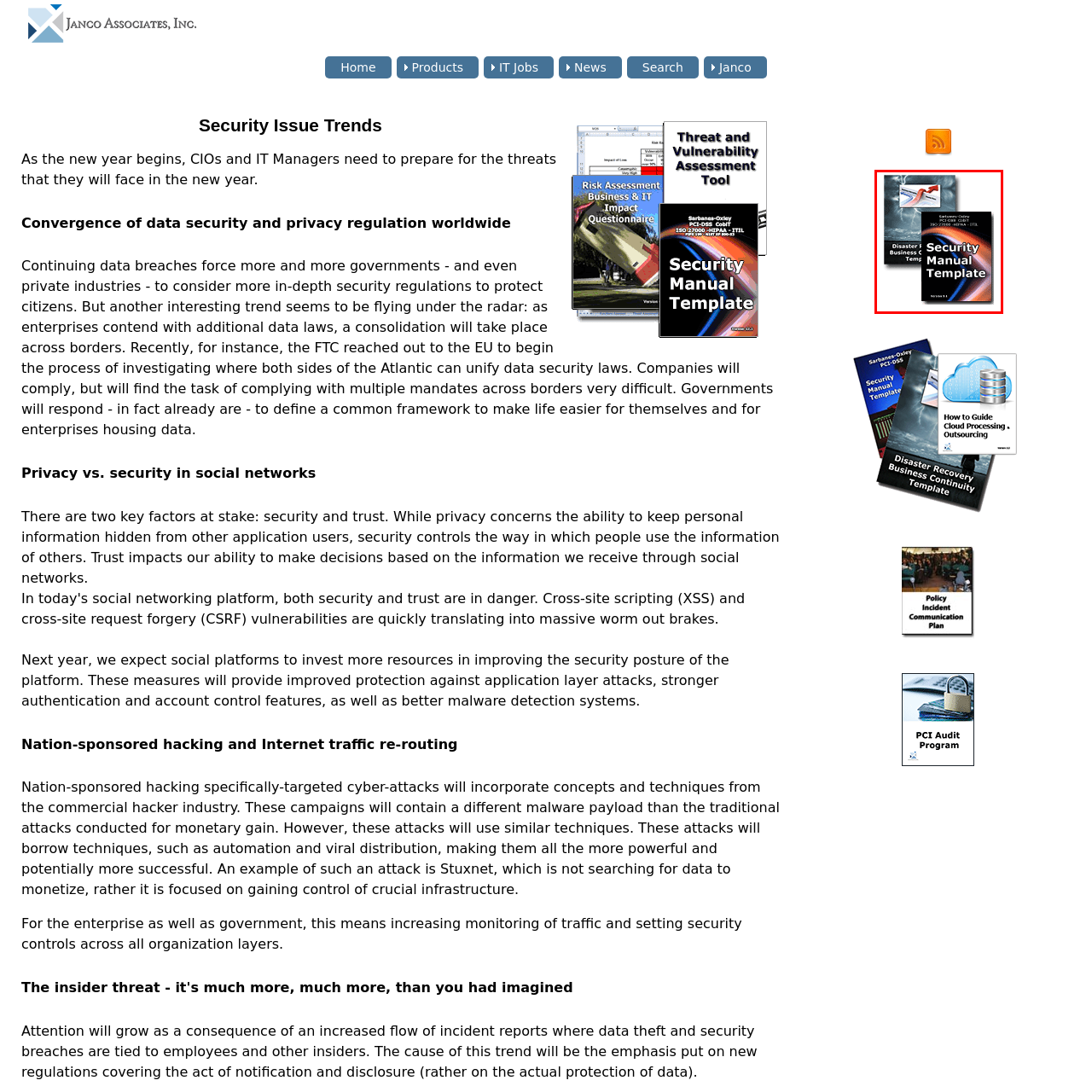Pay special attention to the segment of the image inside the red box and offer a detailed answer to the question that follows, based on what you see: What does the 'Security Manual Template' cover offer?

The 'Security Manual Template' cover offers a structured guide for creating comprehensive security manuals, emphasizing structured documentation and compliance in security practices.